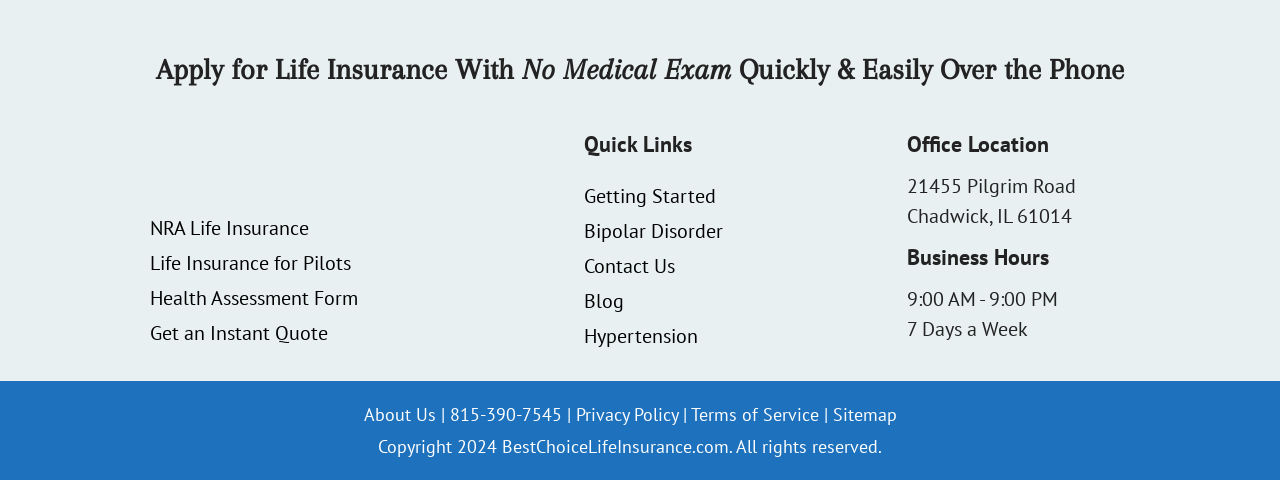What is the business hours of the office?
Give a thorough and detailed response to the question.

The 'Business Hours' section on the webpage specifies that the office is open from 9:00 AM to 9:00 PM, 7 days a week.